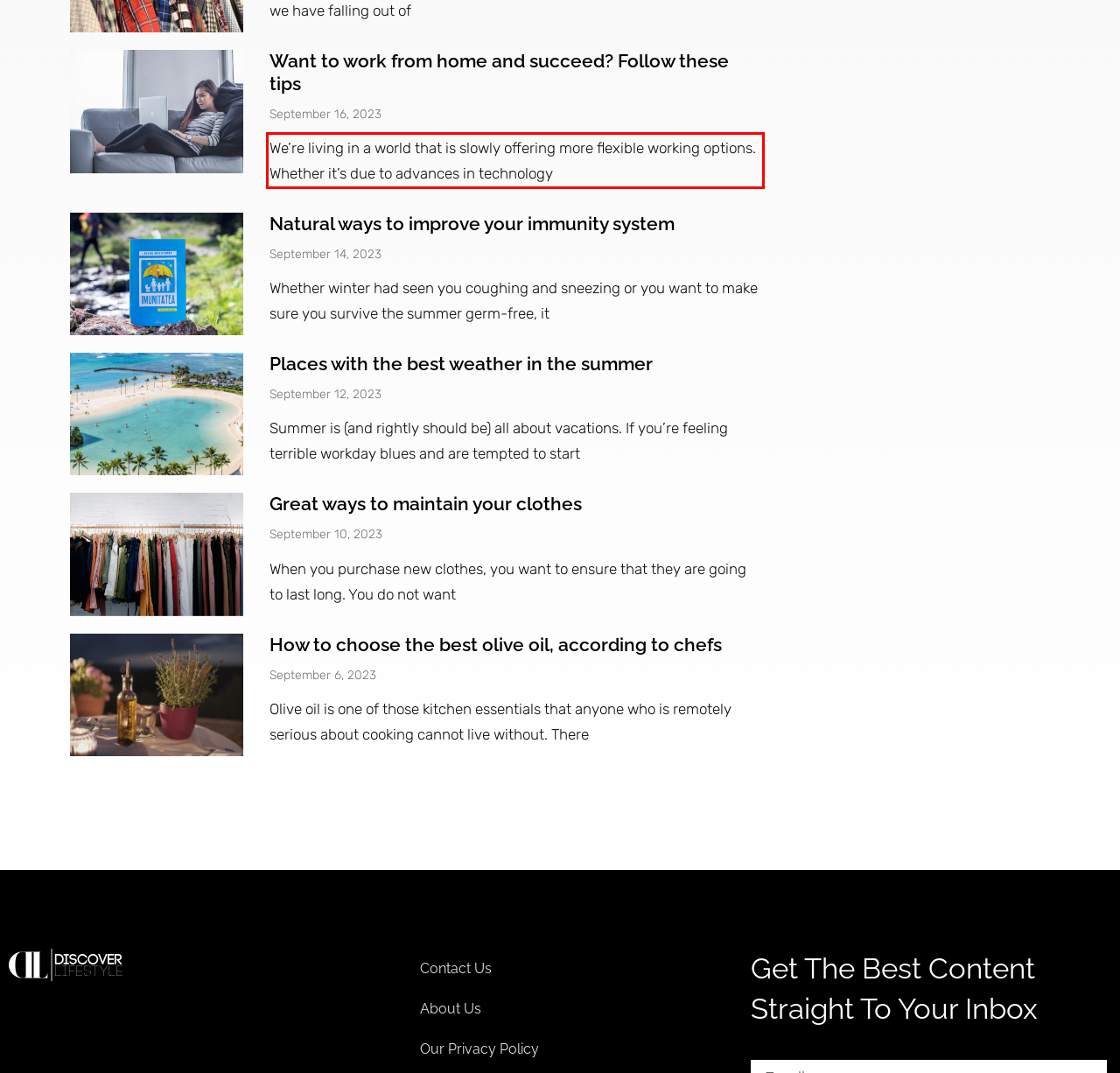Please look at the screenshot provided and find the red bounding box. Extract the text content contained within this bounding box.

We’re living in a world that is slowly offering more flexible working options. Whether it’s due to advances in technology